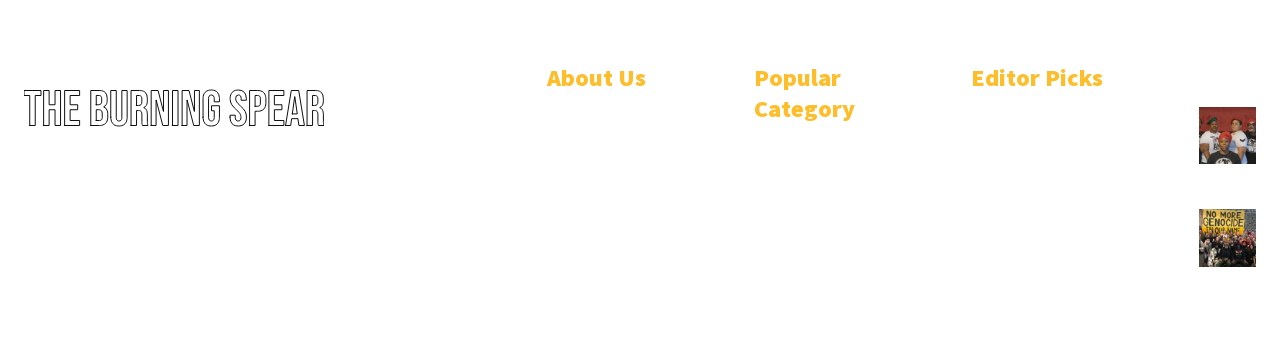Provide the bounding box coordinates of the section that needs to be clicked to accomplish the following instruction: "Read the 'Our true interests are one with the rest of humanity: unity through reparations!' article."

[0.758, 0.583, 0.923, 0.726]